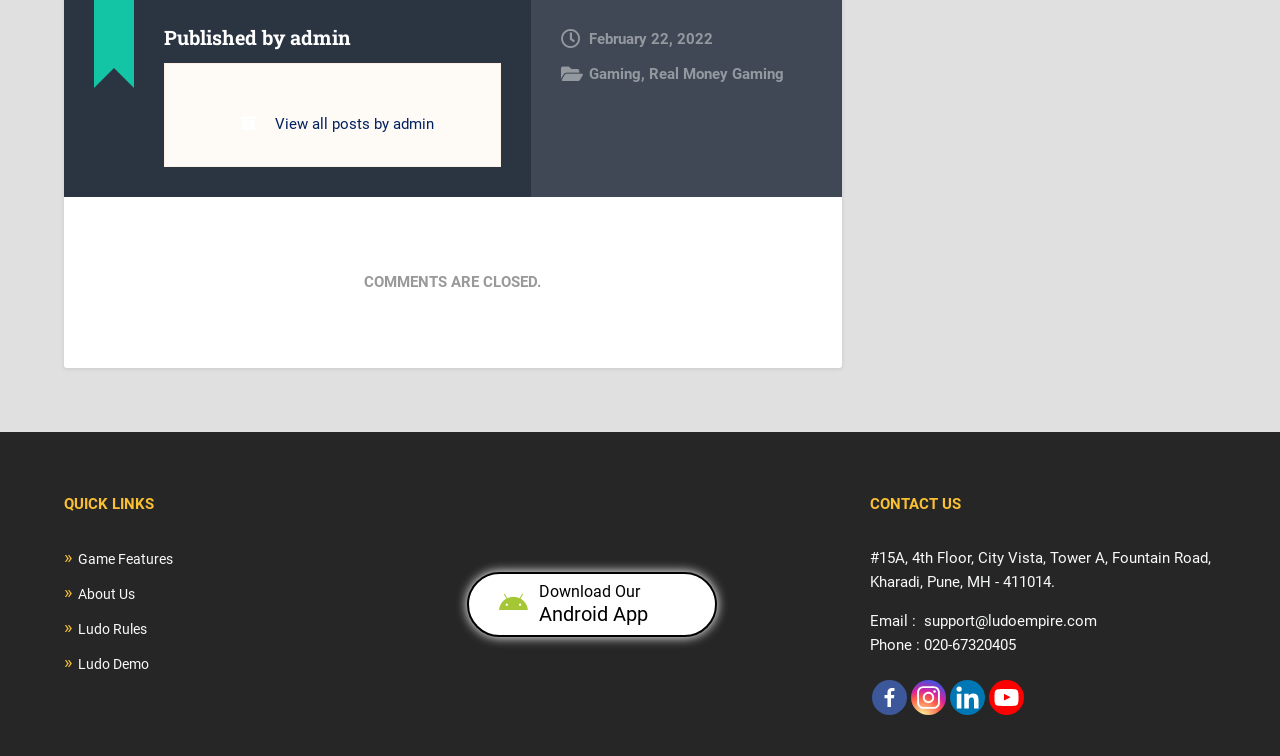Identify the bounding box coordinates of the area you need to click to perform the following instruction: "Go to Gaming page".

[0.46, 0.086, 0.5, 0.11]